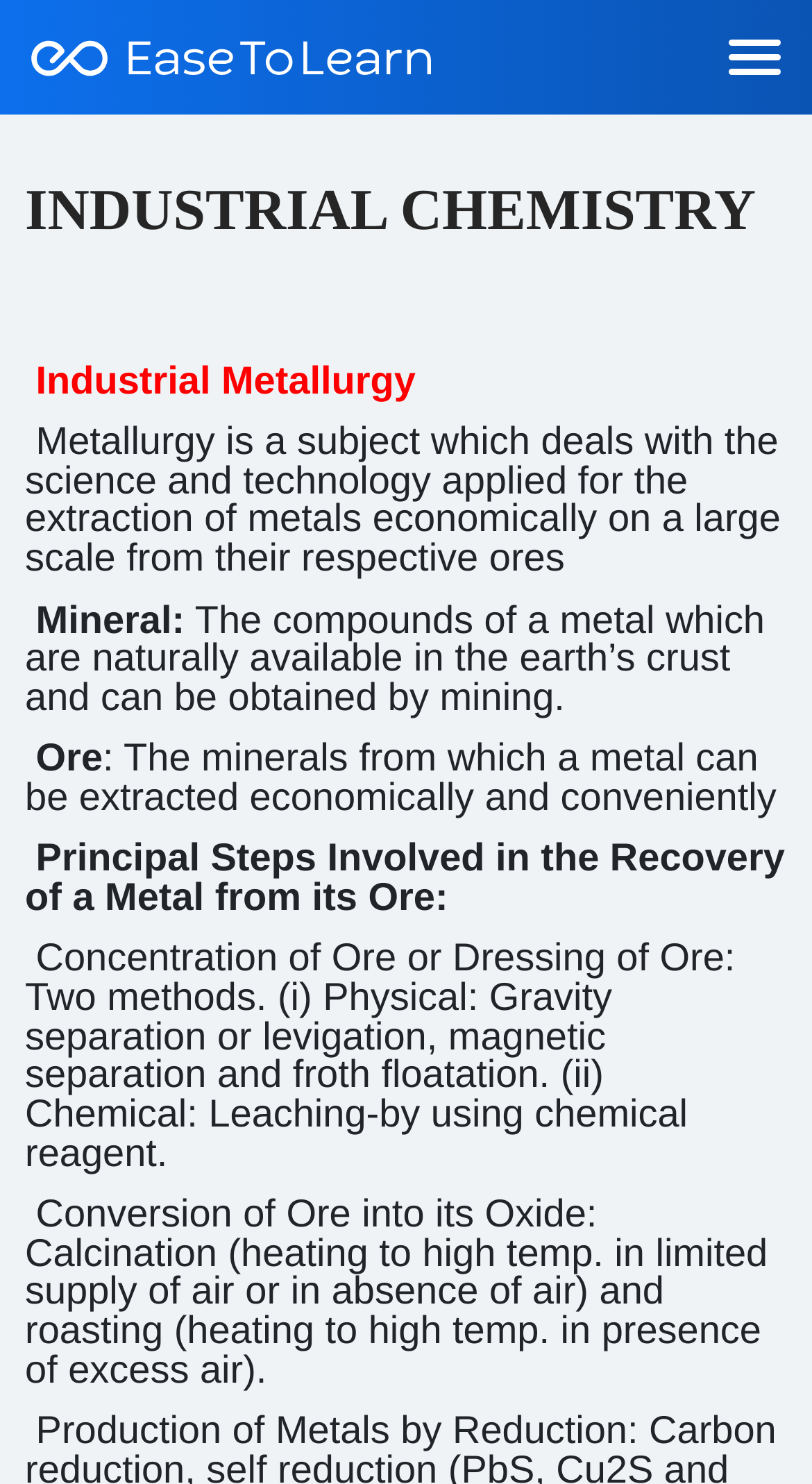Please reply with a single word or brief phrase to the question: 
What are the two methods of Concentration of Ore?

Physical and Chemical